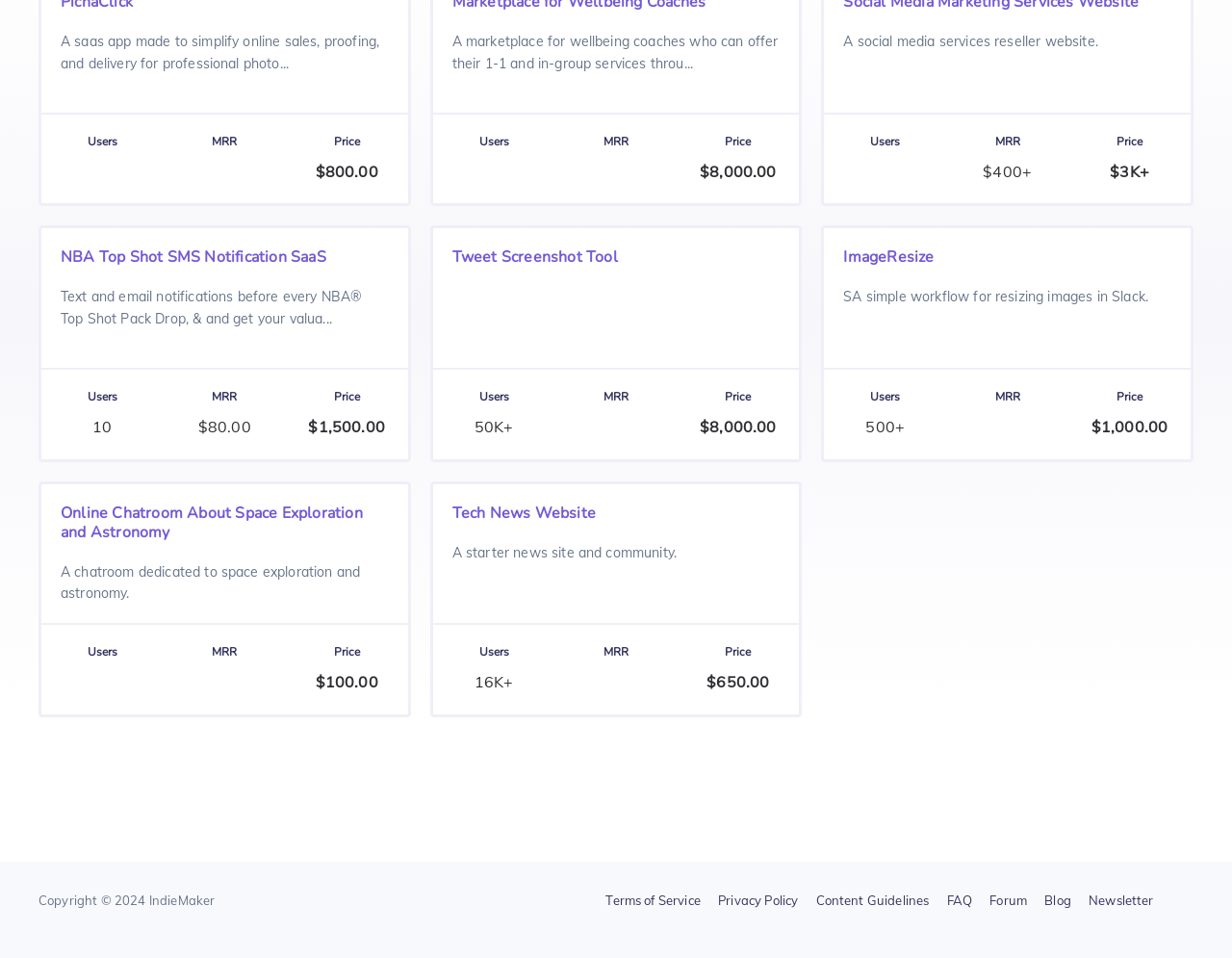Show the bounding box coordinates for the HTML element as described: "Privacy Policy".

[0.583, 0.929, 0.648, 0.95]